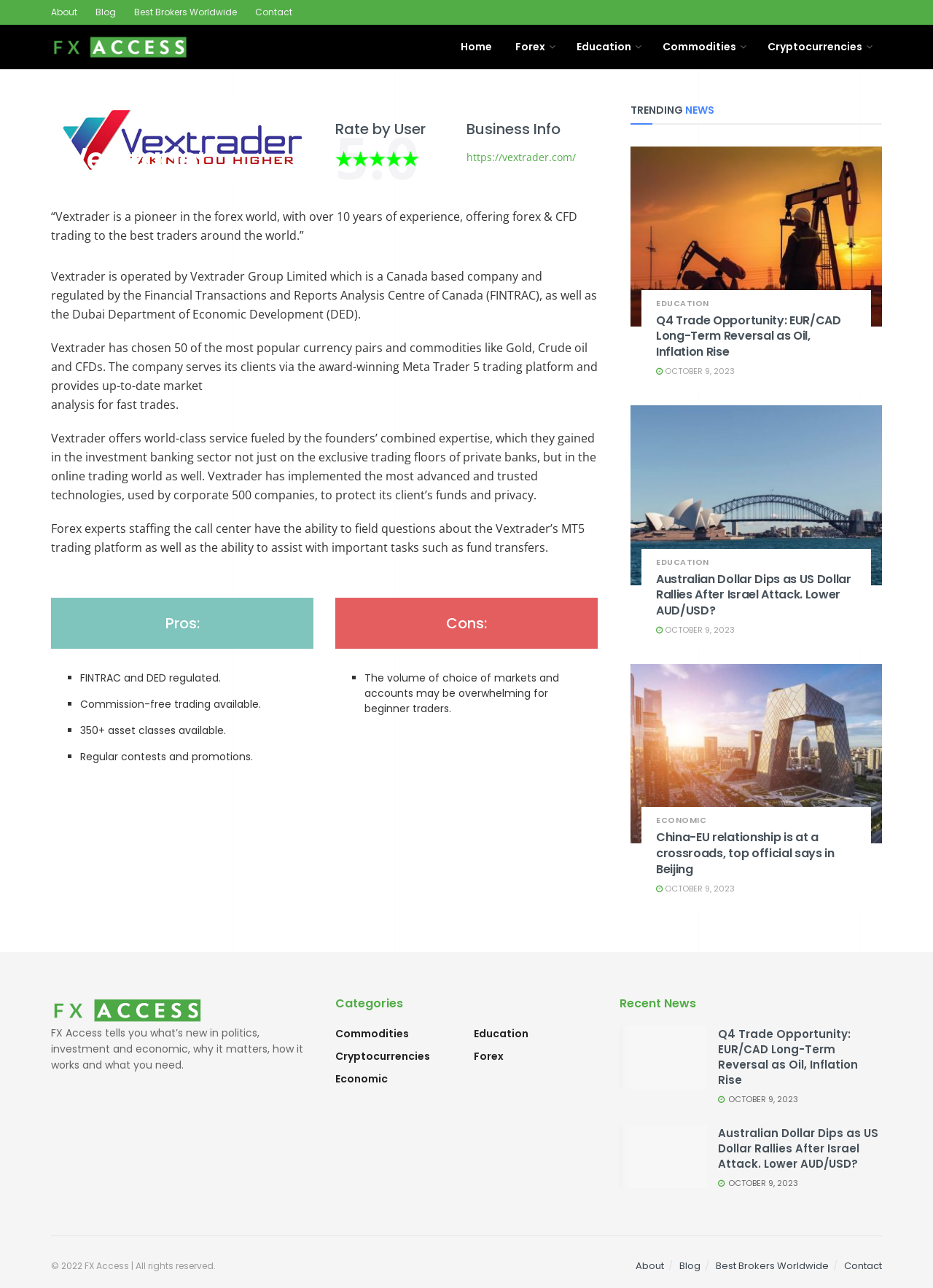What are the two regulatory bodies mentioned on the webpage?
Based on the screenshot, provide your answer in one word or phrase.

FINTRAC and DED